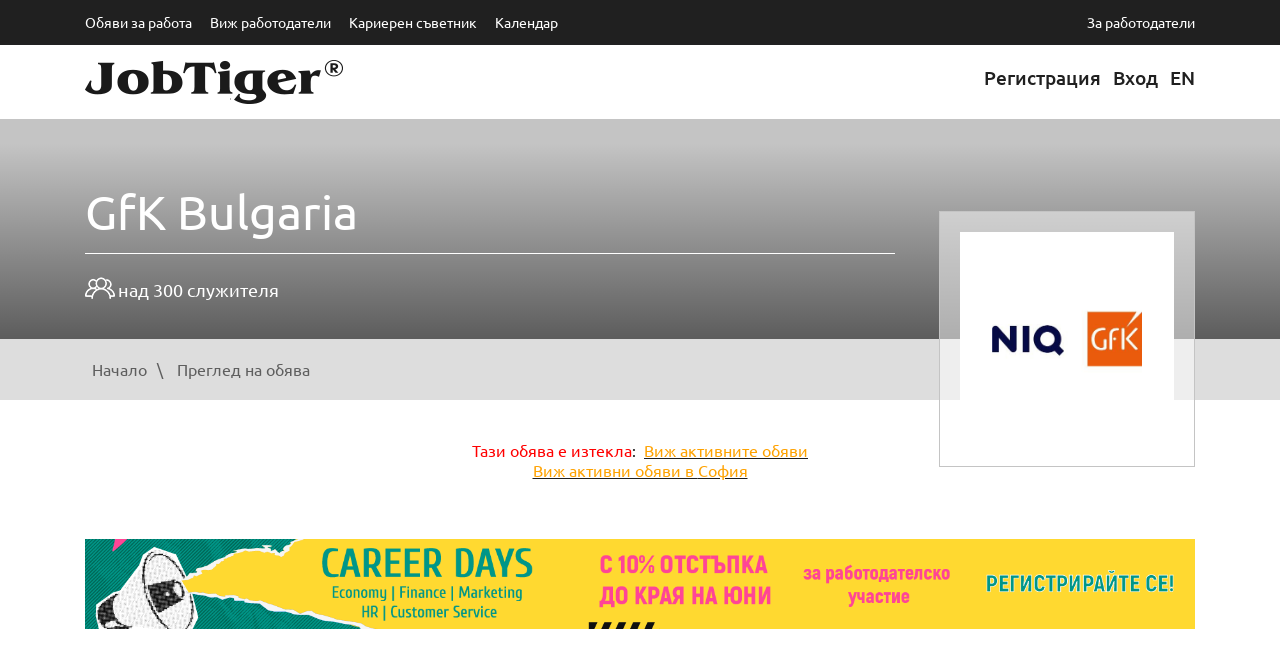What is the company name?
Please provide a comprehensive answer based on the details in the screenshot.

I found the company name 'GfK Bulgaria' on the webpage, which is displayed as a static text element.